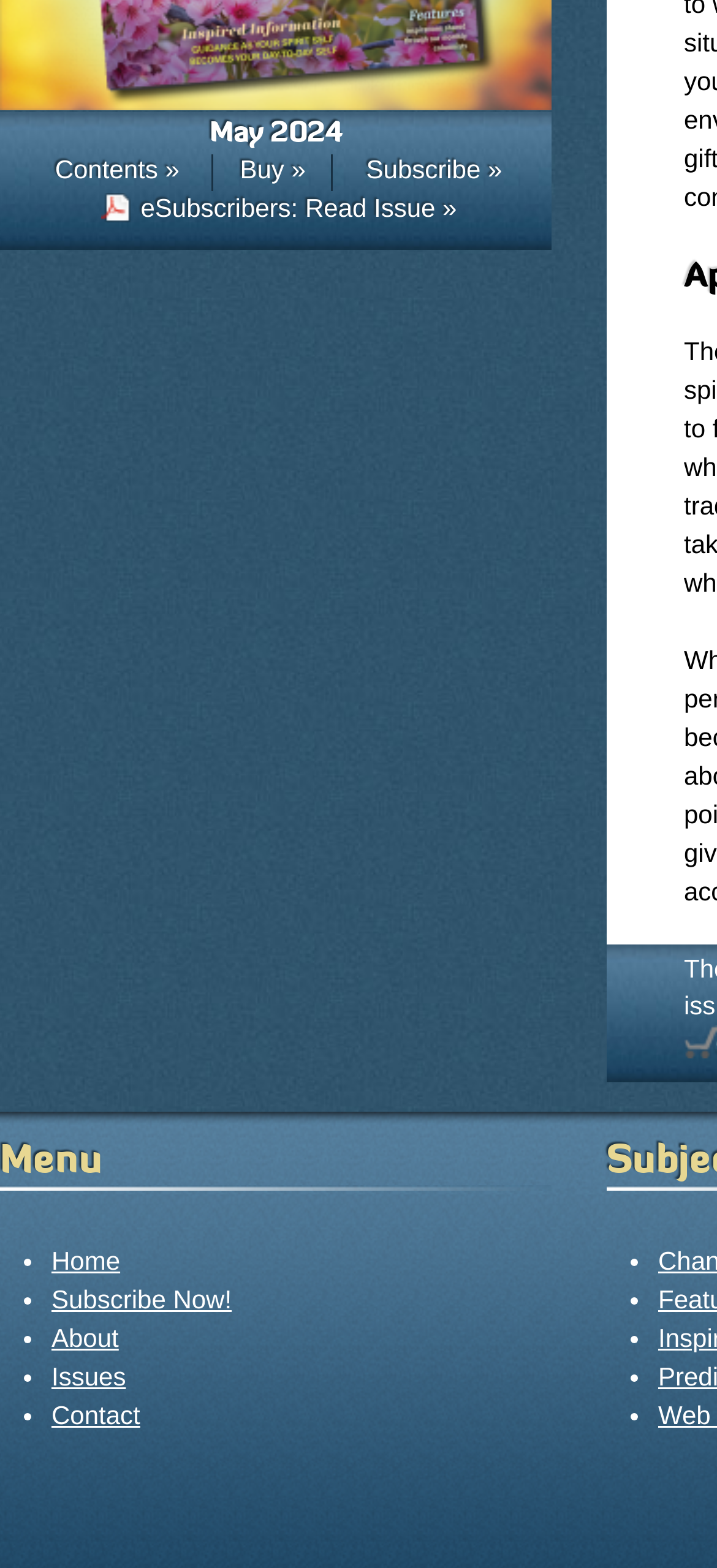Please provide a comprehensive response to the question below by analyzing the image: 
What is the purpose of the 'eSubscribers' link?

The 'eSubscribers' link is located in the top navigation bar, and its text is 'eSubscribers: Read Issue »'. This suggests that the purpose of this link is to allow eSubscribers to read the current issue.